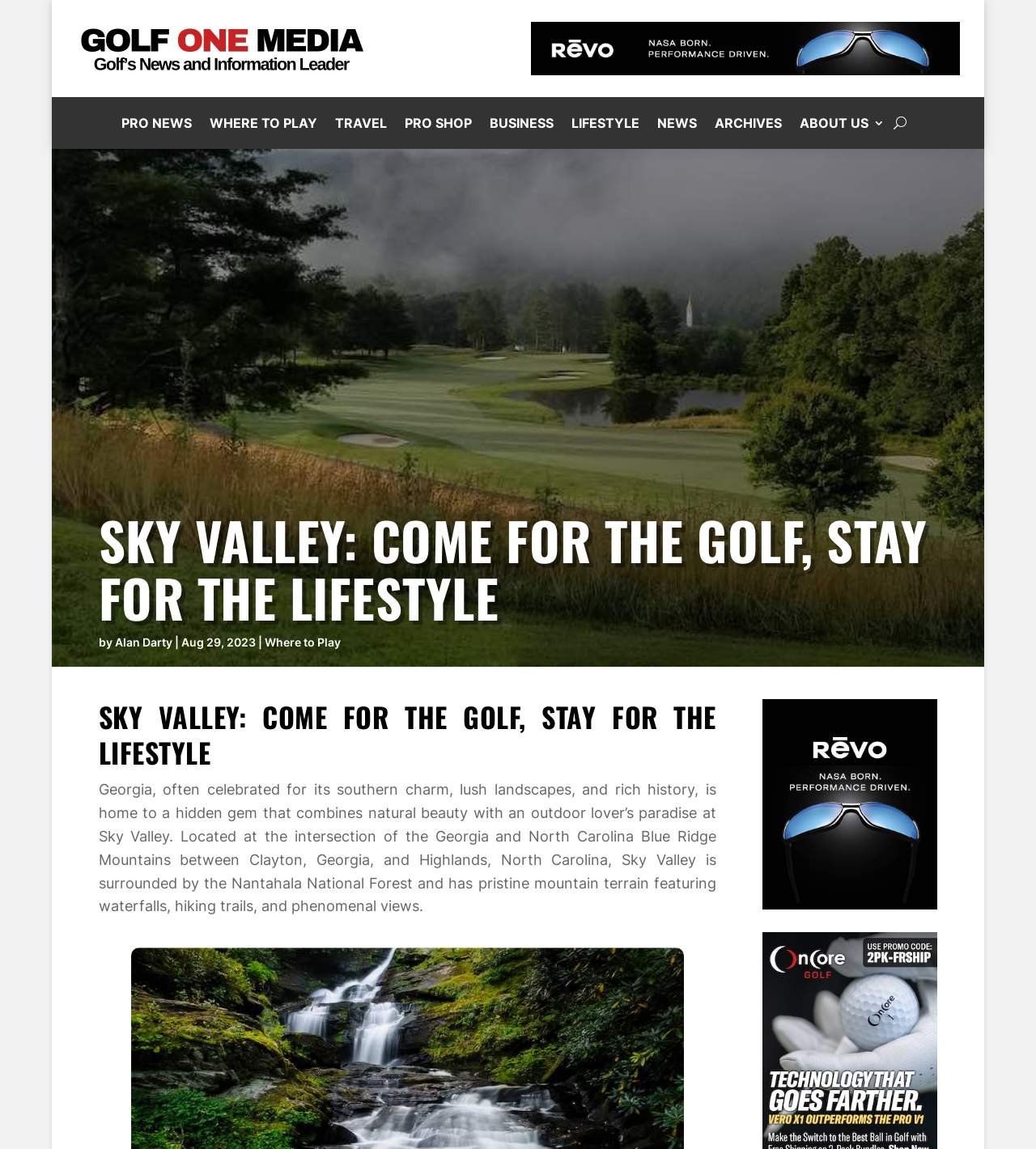What is the name of the forest surrounding Sky Valley?
Please provide an in-depth and detailed response to the question.

According to the webpage content, Sky Valley is surrounded by the Nantahala National Forest, which is a natural feature of the region.